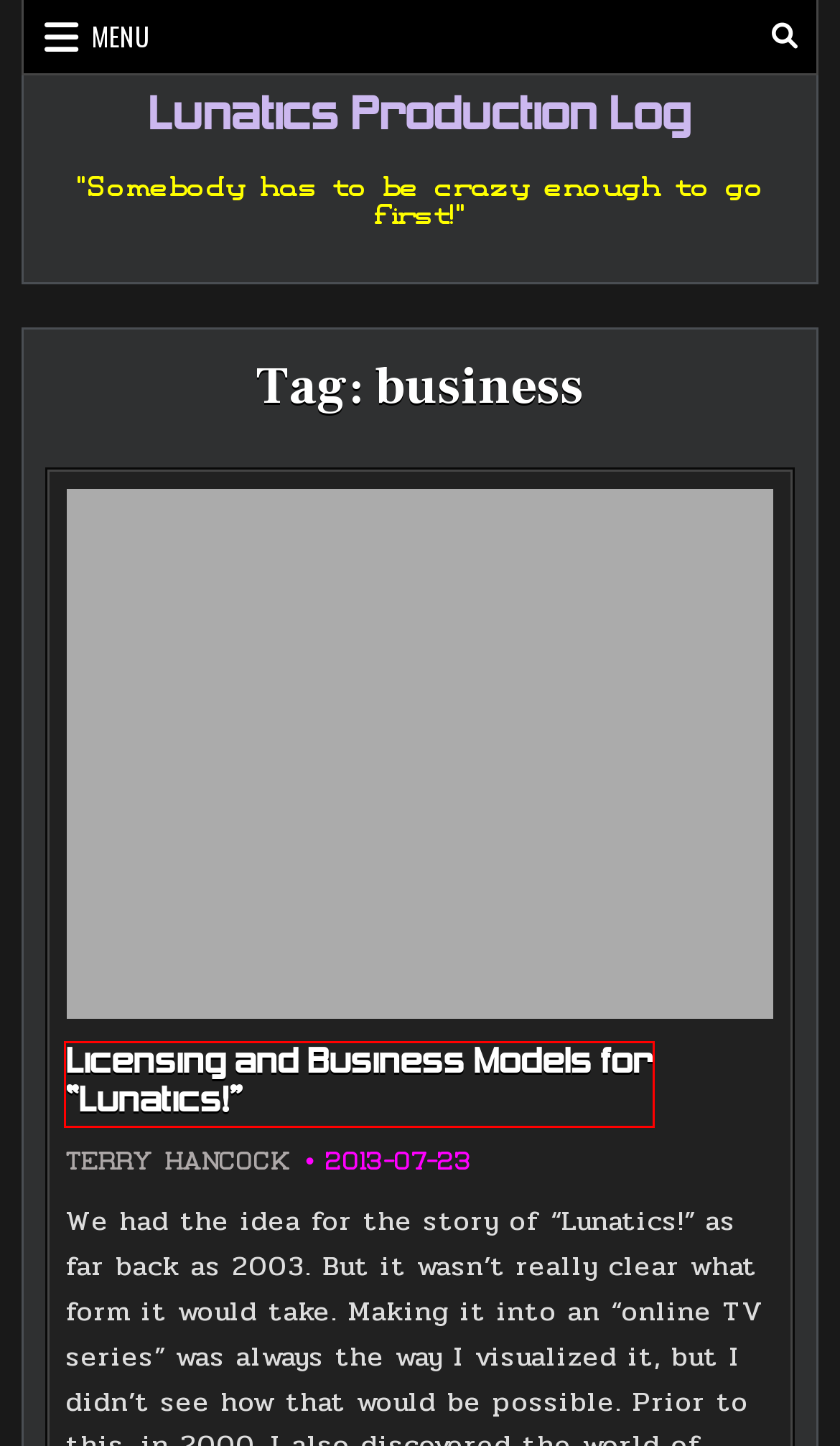A screenshot of a webpage is given, featuring a red bounding box around a UI element. Please choose the webpage description that best aligns with the new webpage after clicking the element in the bounding box. These are the descriptions:
A. Testing New AV Linux Workstation – Lunatics Production Log
B. Testing Nextcloud for Source File Sync – Lunatics Production Log
C. kickstarter – Lunatics Production Log
D. Licensing and Business Models for “Lunatics!” – Lunatics Production Log
E. plans – Lunatics Production Log
F. April & May 2024 Summary – Lunatics Production Log
G. Guest Blog: AI Energy Consumption Fact Checks – Lunatics Production Log
H. openness – Lunatics Production Log

C